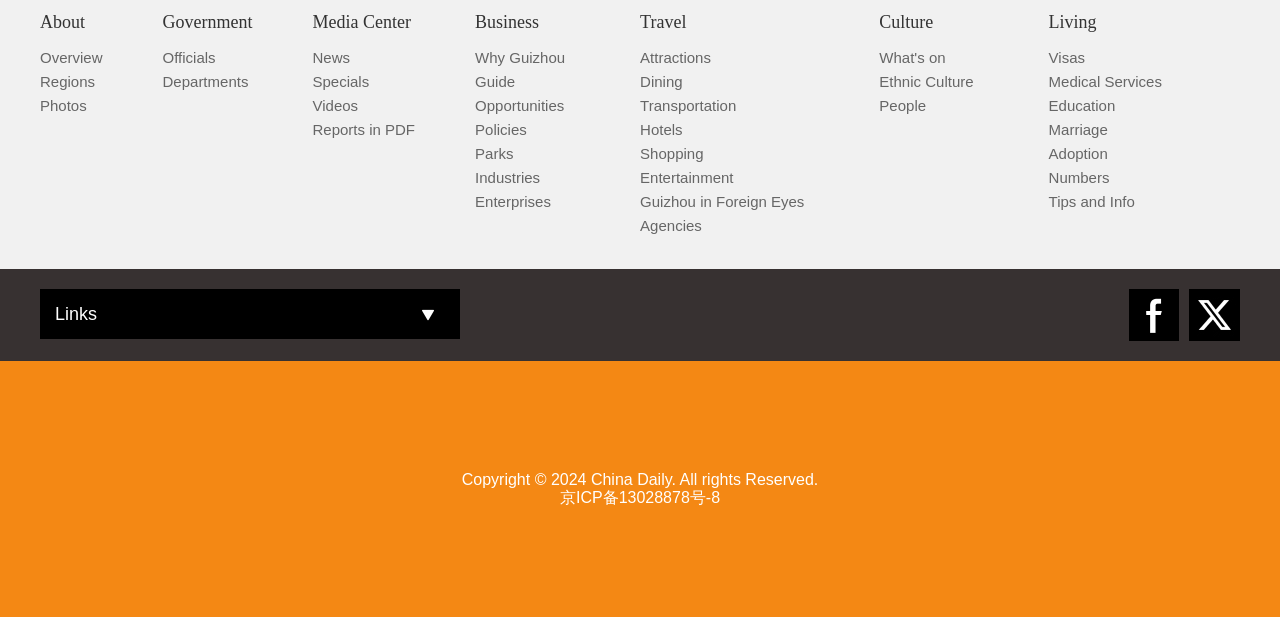Pinpoint the bounding box coordinates of the clickable element to carry out the following instruction: "View Overview."

[0.031, 0.079, 0.08, 0.107]